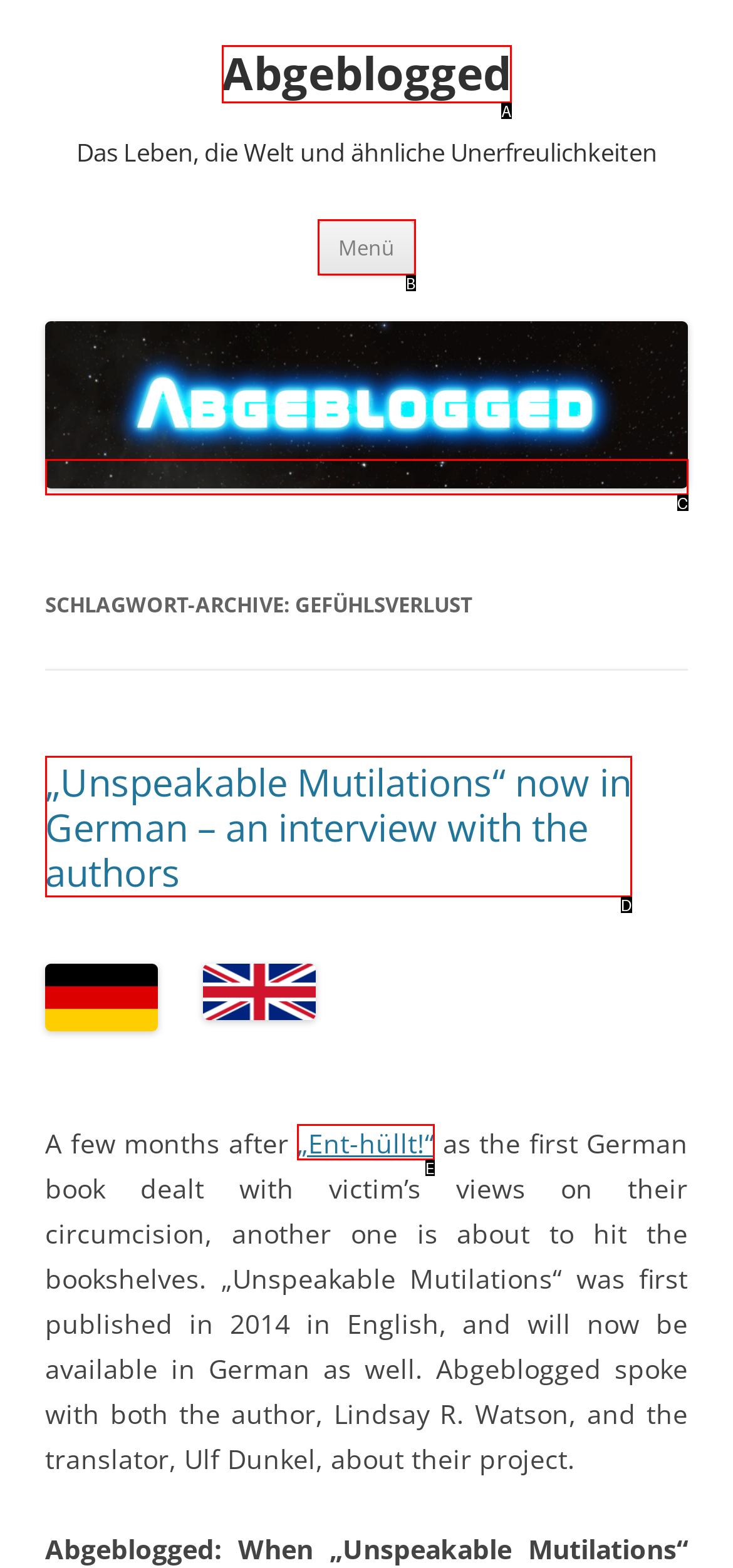From the given options, choose the HTML element that aligns with the description: Abgeblogged. Respond with the letter of the selected element.

A